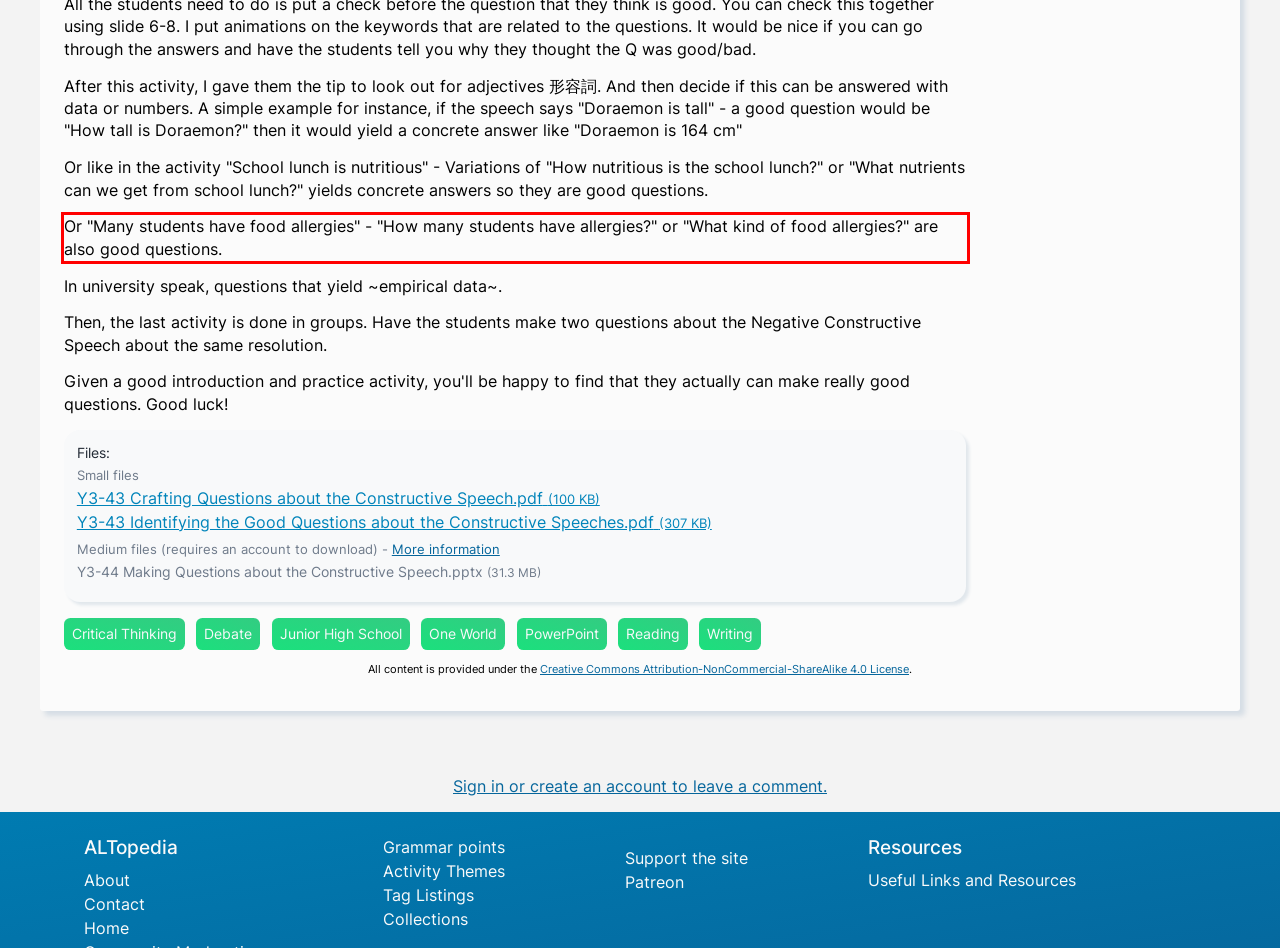Perform OCR on the text inside the red-bordered box in the provided screenshot and output the content.

Or "Many students have food allergies" - "How many students have allergies?" or "What kind of food allergies?" are also good questions.